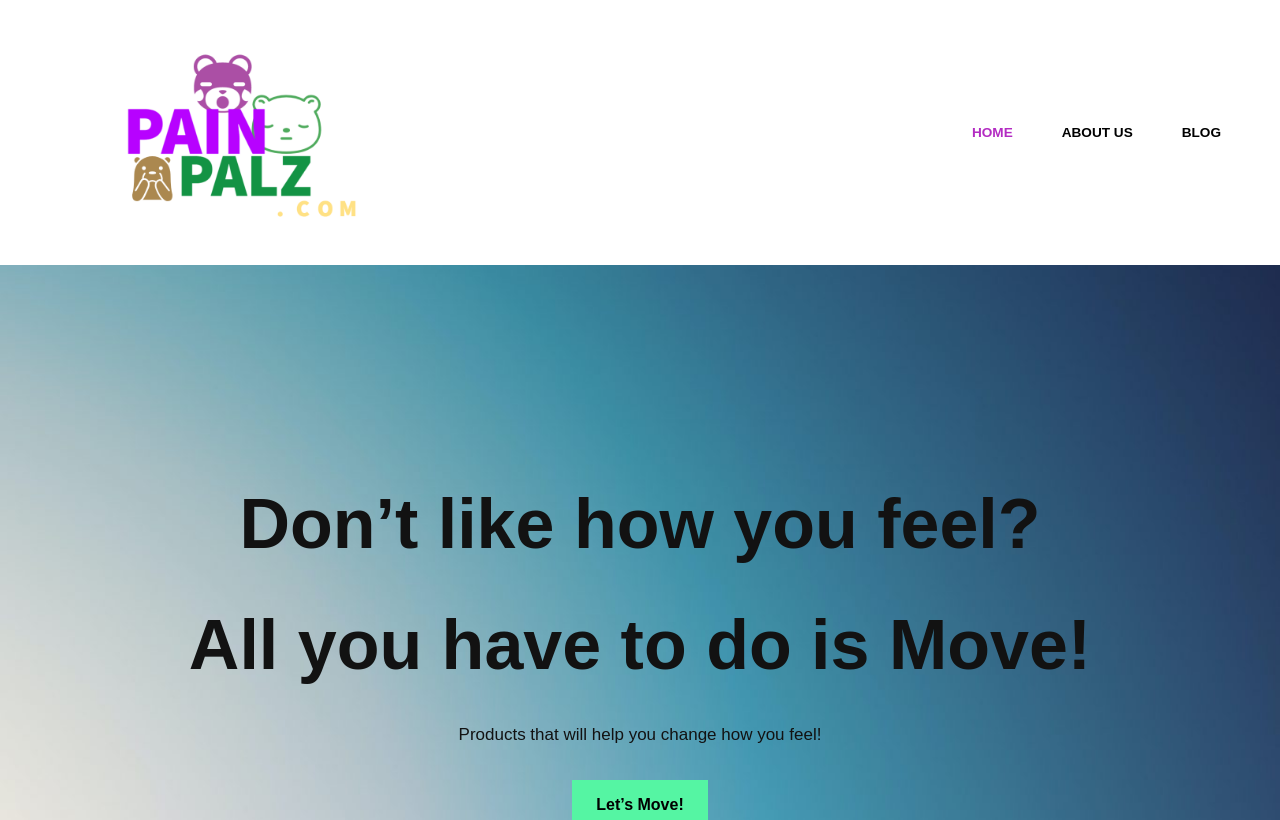Can you find and provide the main heading text of this webpage?

Don’t like how you feel?